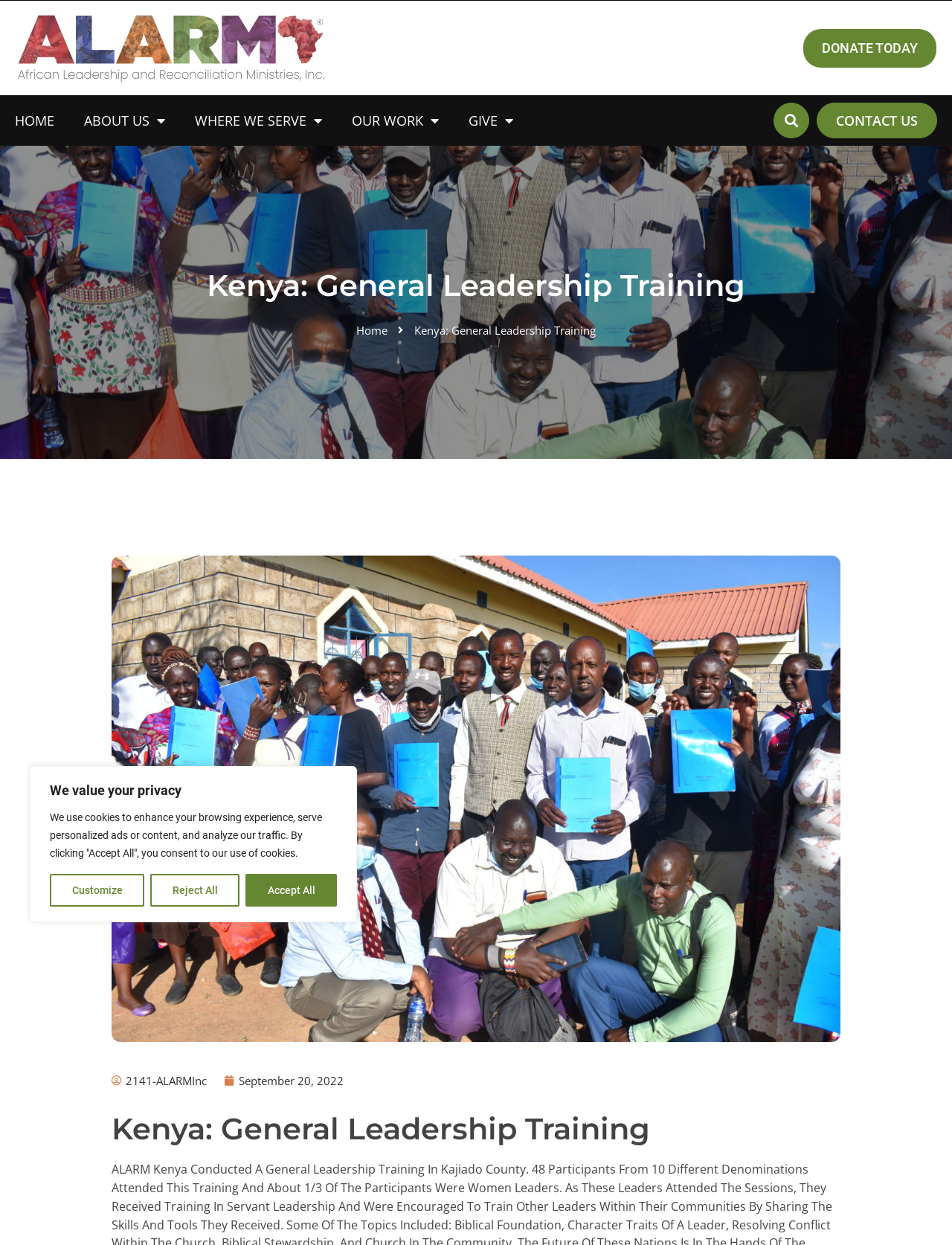Please identify the bounding box coordinates of the clickable element to fulfill the following instruction: "Click the DONATE TODAY button". The coordinates should be four float numbers between 0 and 1, i.e., [left, top, right, bottom].

[0.843, 0.022, 0.984, 0.055]